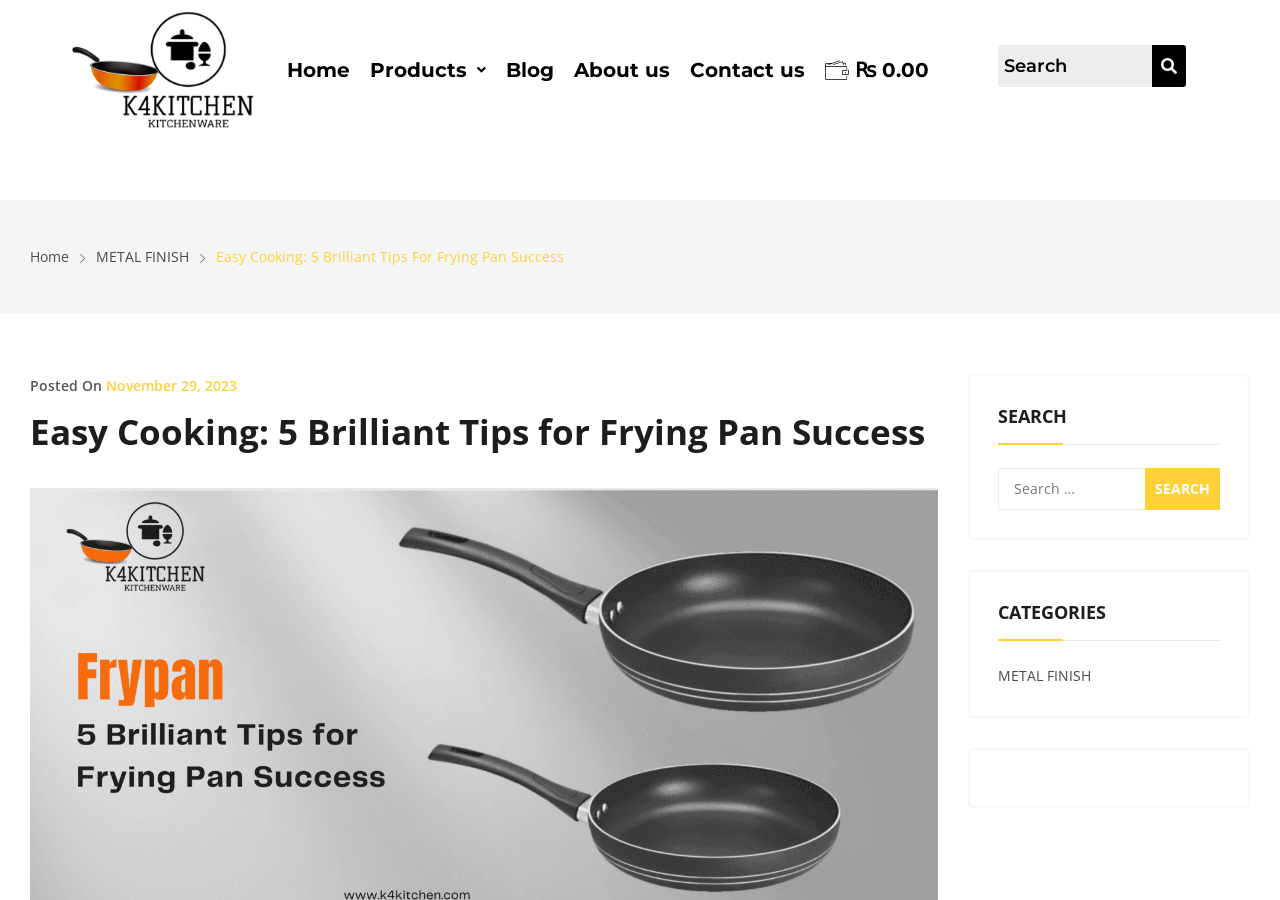Locate the headline of the webpage and generate its content.

Easy Cooking: 5 Brilliant Tips for Frying Pan Success